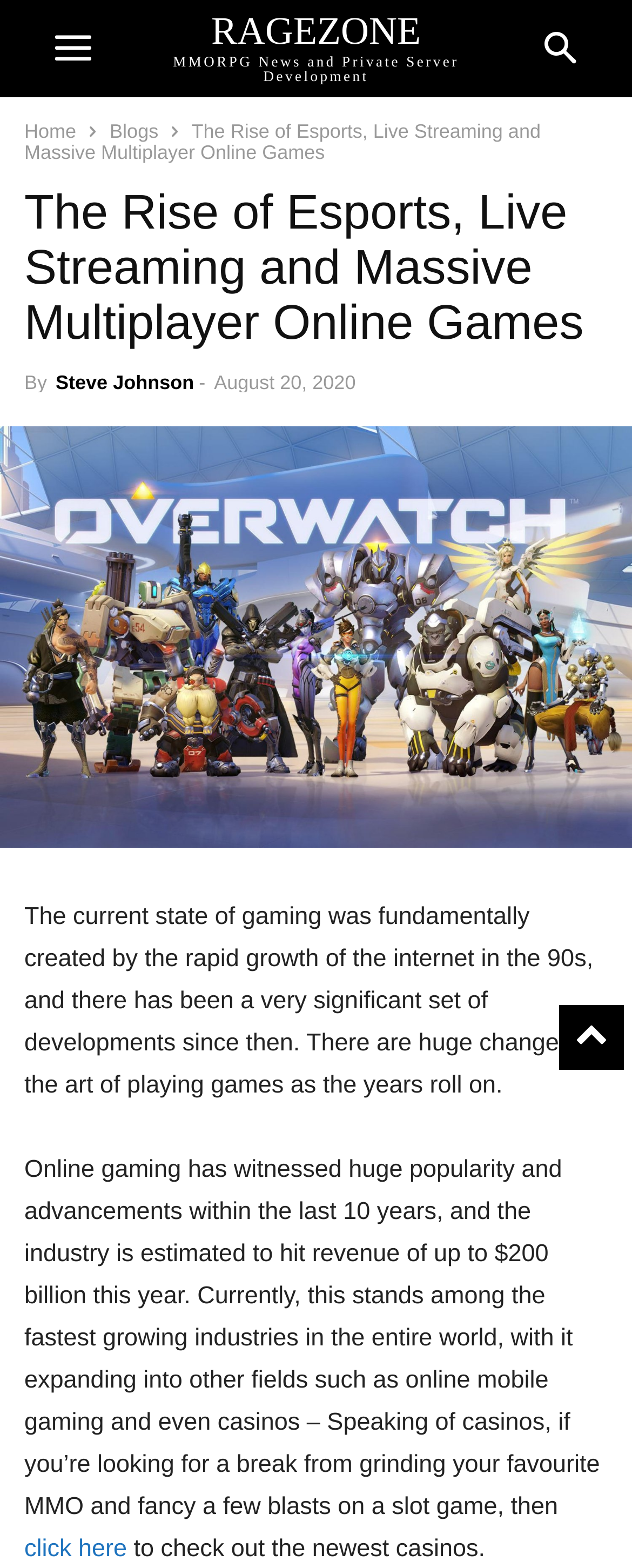Respond to the question below with a single word or phrase: When was the article published?

August 20, 2020